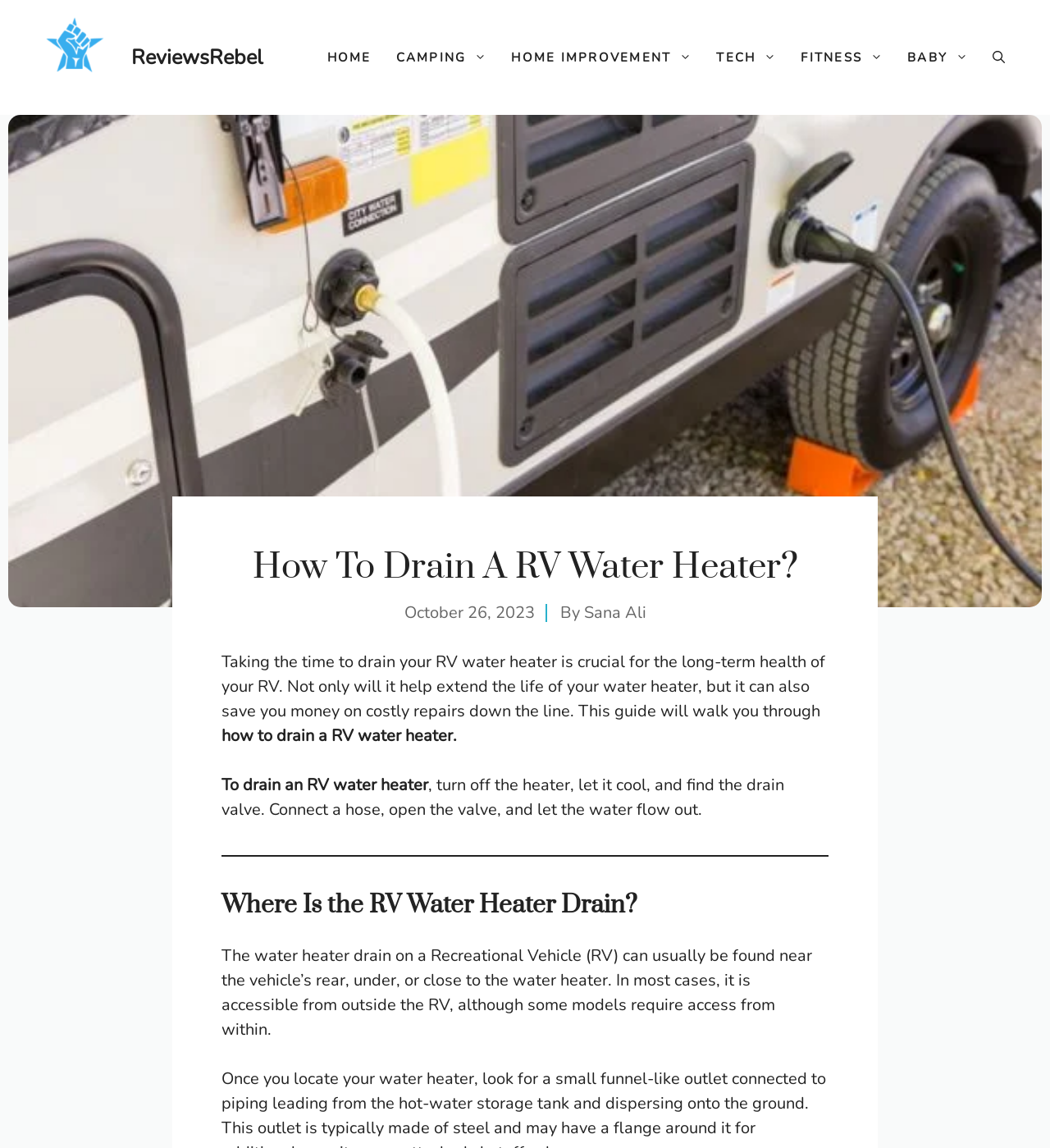Please find the bounding box coordinates of the element that you should click to achieve the following instruction: "Read the article about 'how to drain a RV water heater'". The coordinates should be presented as four float numbers between 0 and 1: [left, top, right, bottom].

[0.008, 0.309, 0.992, 0.328]